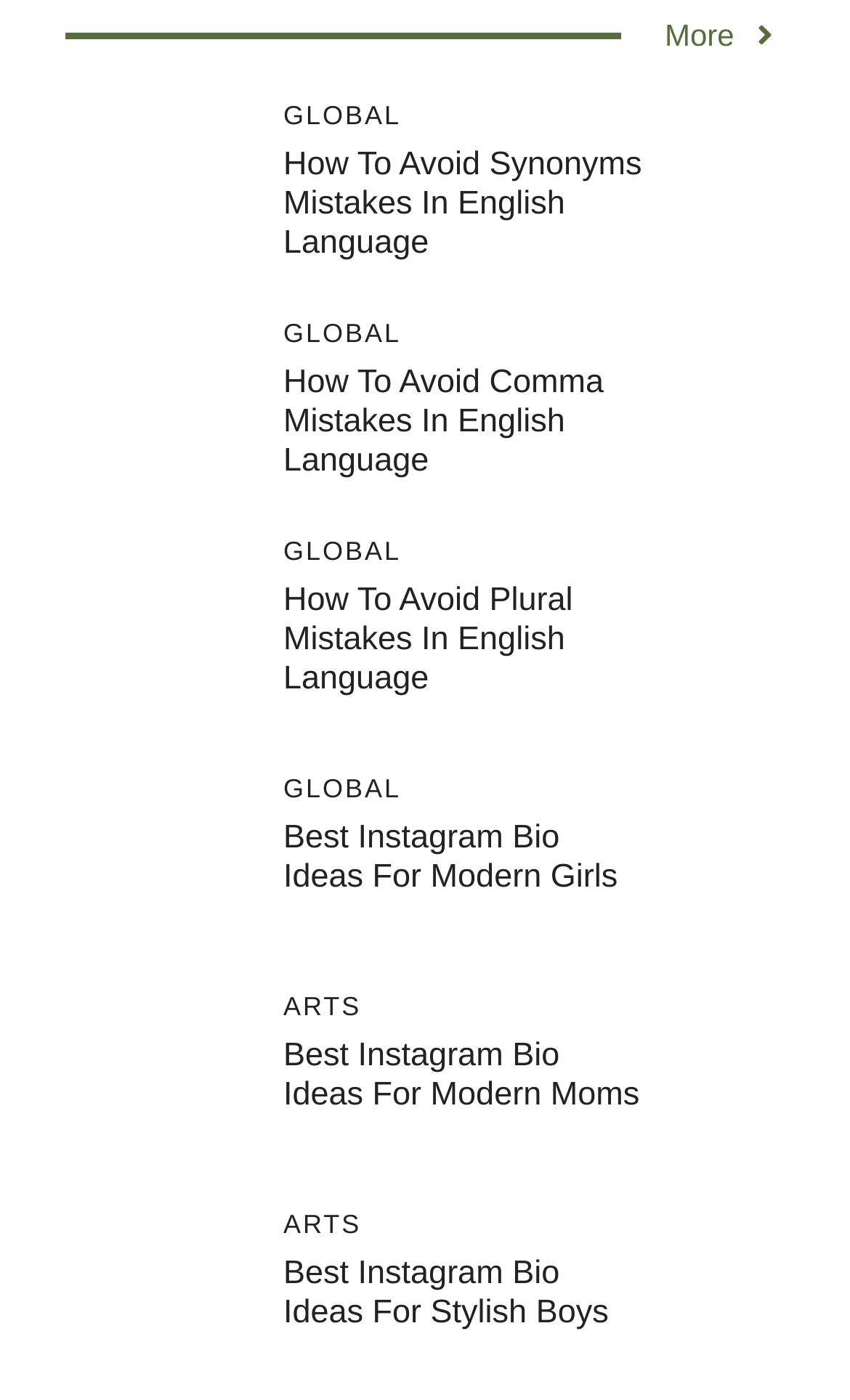Find the bounding box coordinates of the clickable area required to complete the following action: "Click on 'Best Instagram Bio Ideas for Stylish Boys'".

[0.077, 0.896, 0.282, 0.926]